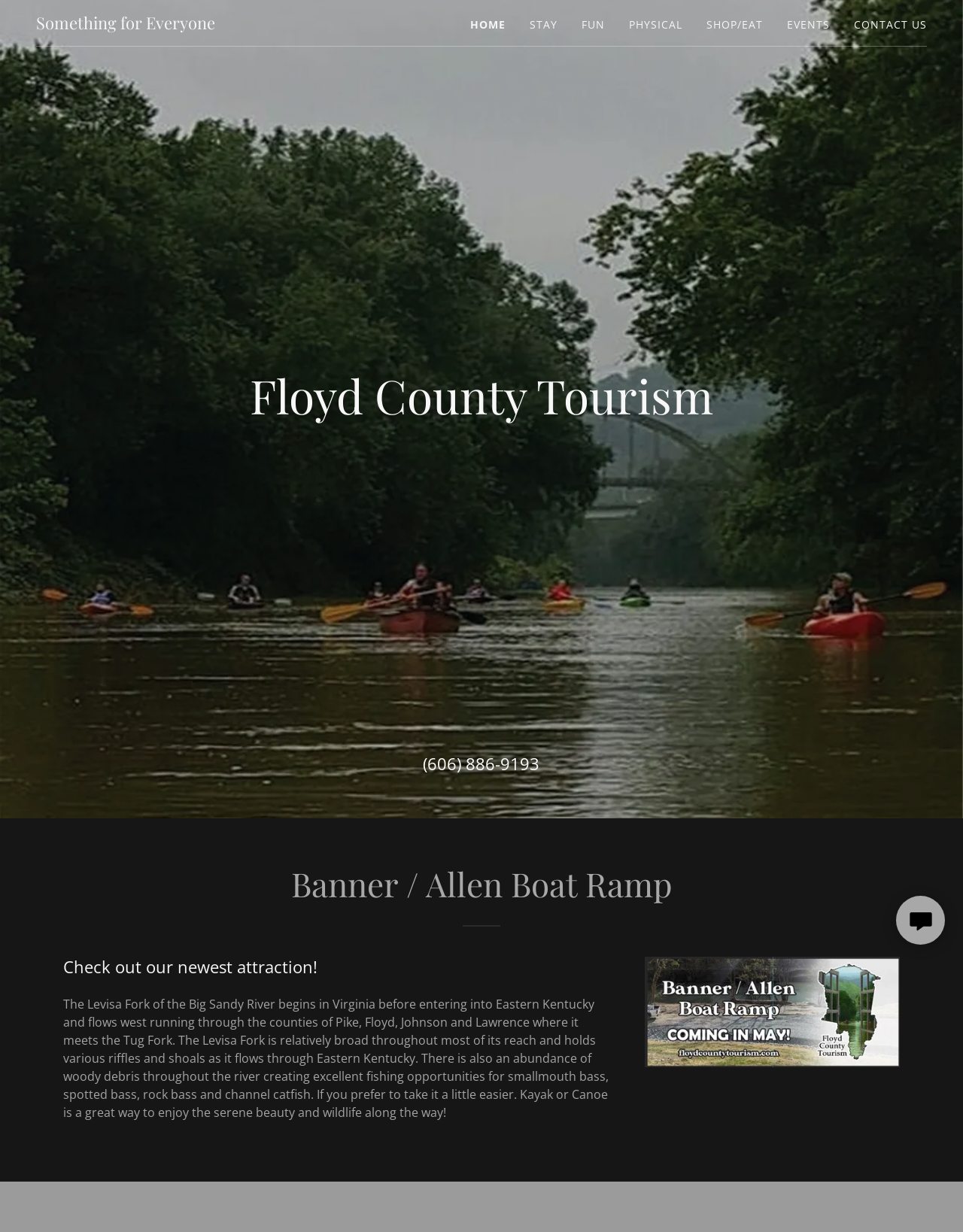Please find and provide the title of the webpage.

Floyd County Tourism